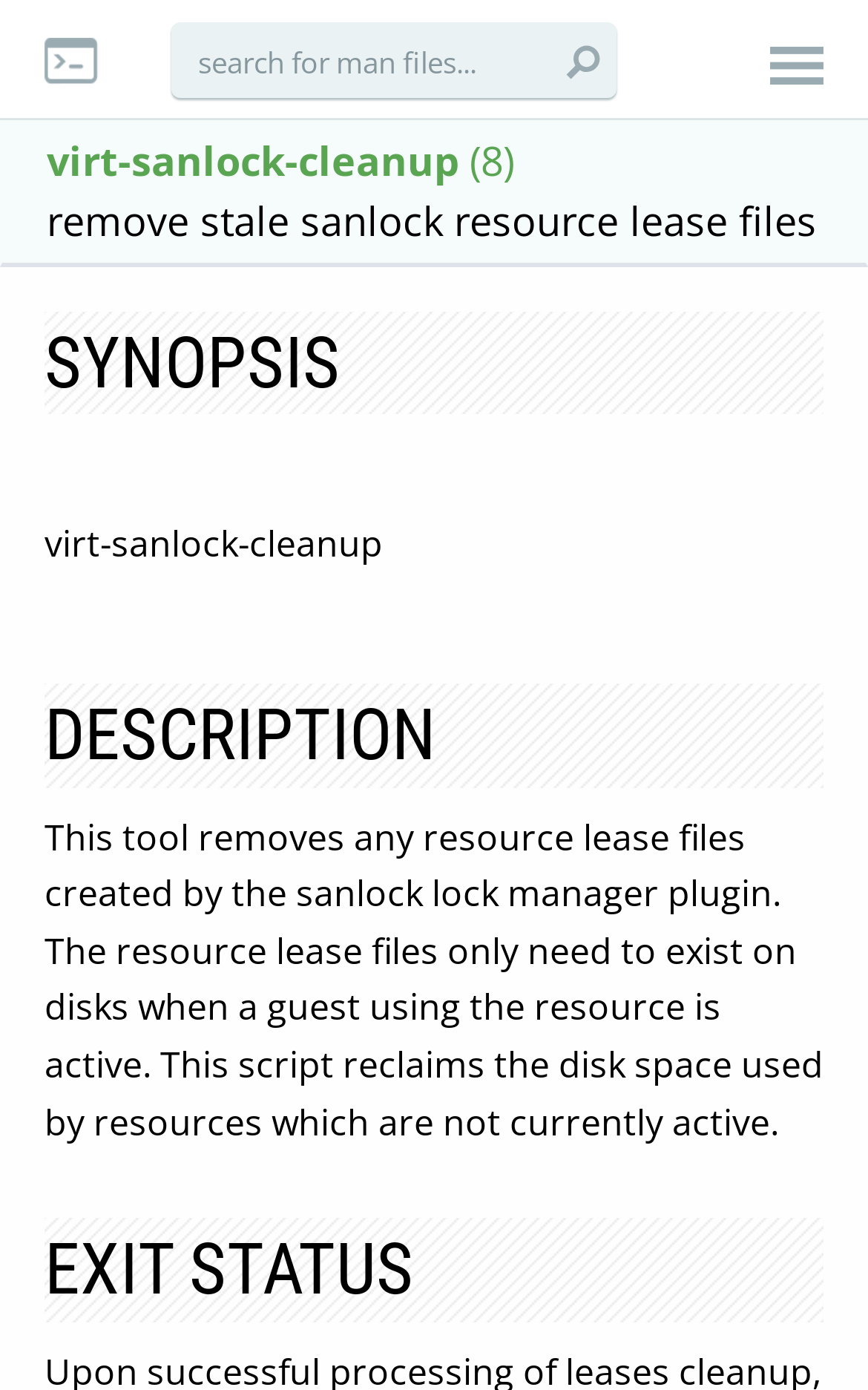How many headings are on this webpage?
Using the image as a reference, give a one-word or short phrase answer.

3